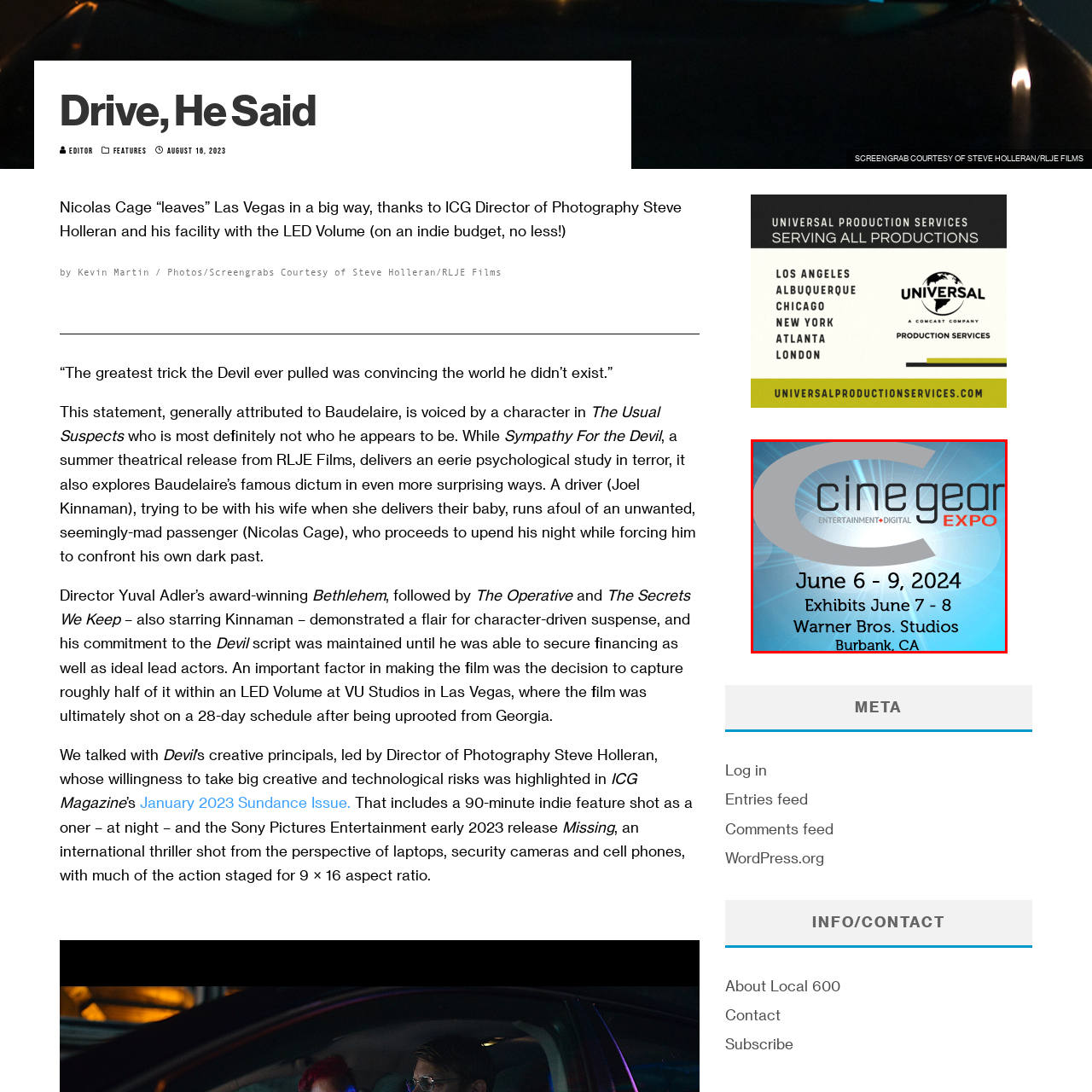Please review the image enclosed by the red bounding box and give a detailed answer to the following question, utilizing the information from the visual: Where is the venue of the expo located?

The venue of the Cine Gear Expo 2024 is identified as Warner Bros. Studios, which is located in Burbank, California, a city in the San Fernando Valley region of Los Angeles County.